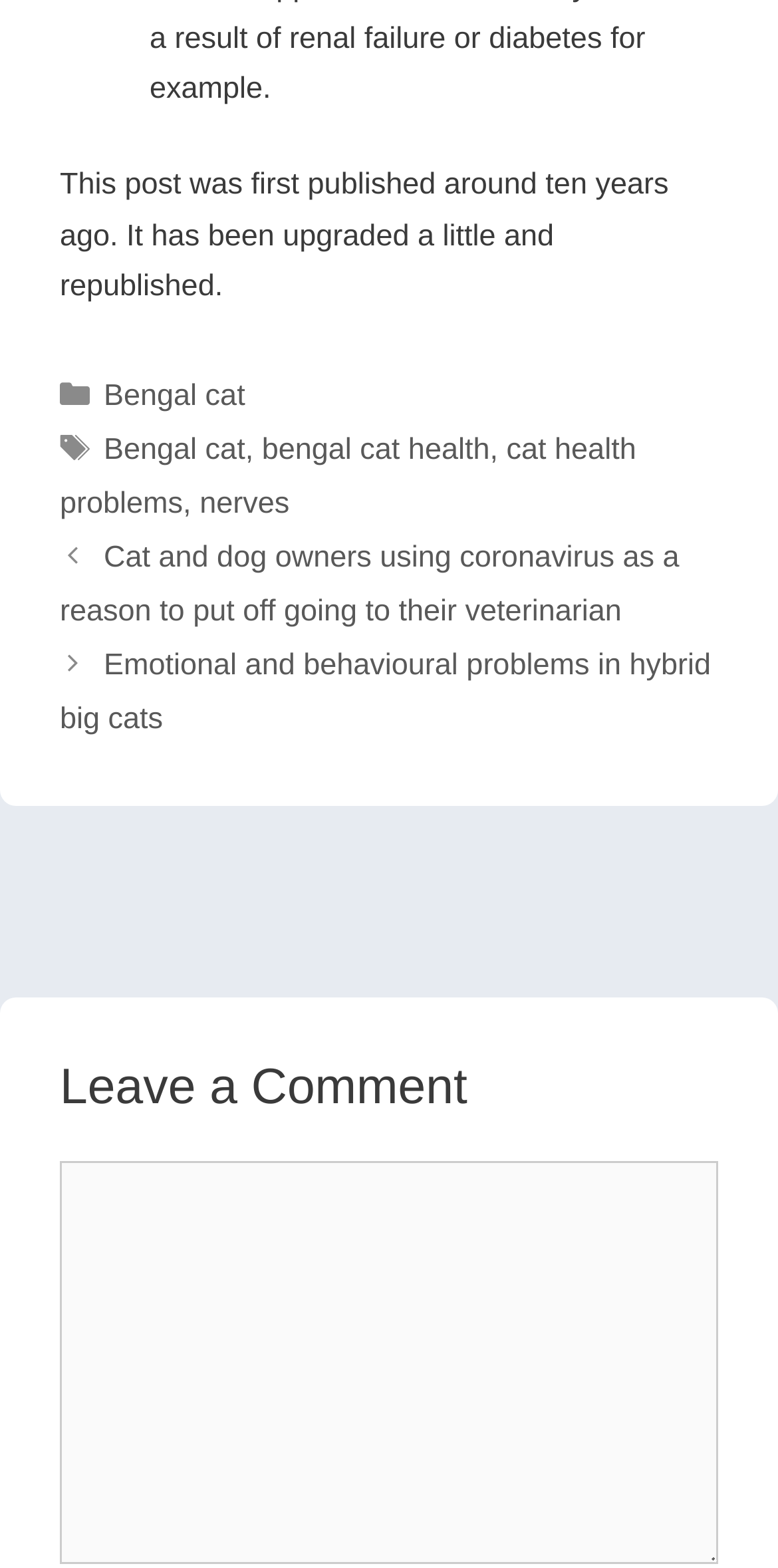Determine the bounding box coordinates of the clickable element to complete this instruction: "Click on the 'Bengal cat' category". Provide the coordinates in the format of four float numbers between 0 and 1, [left, top, right, bottom].

[0.133, 0.242, 0.315, 0.263]